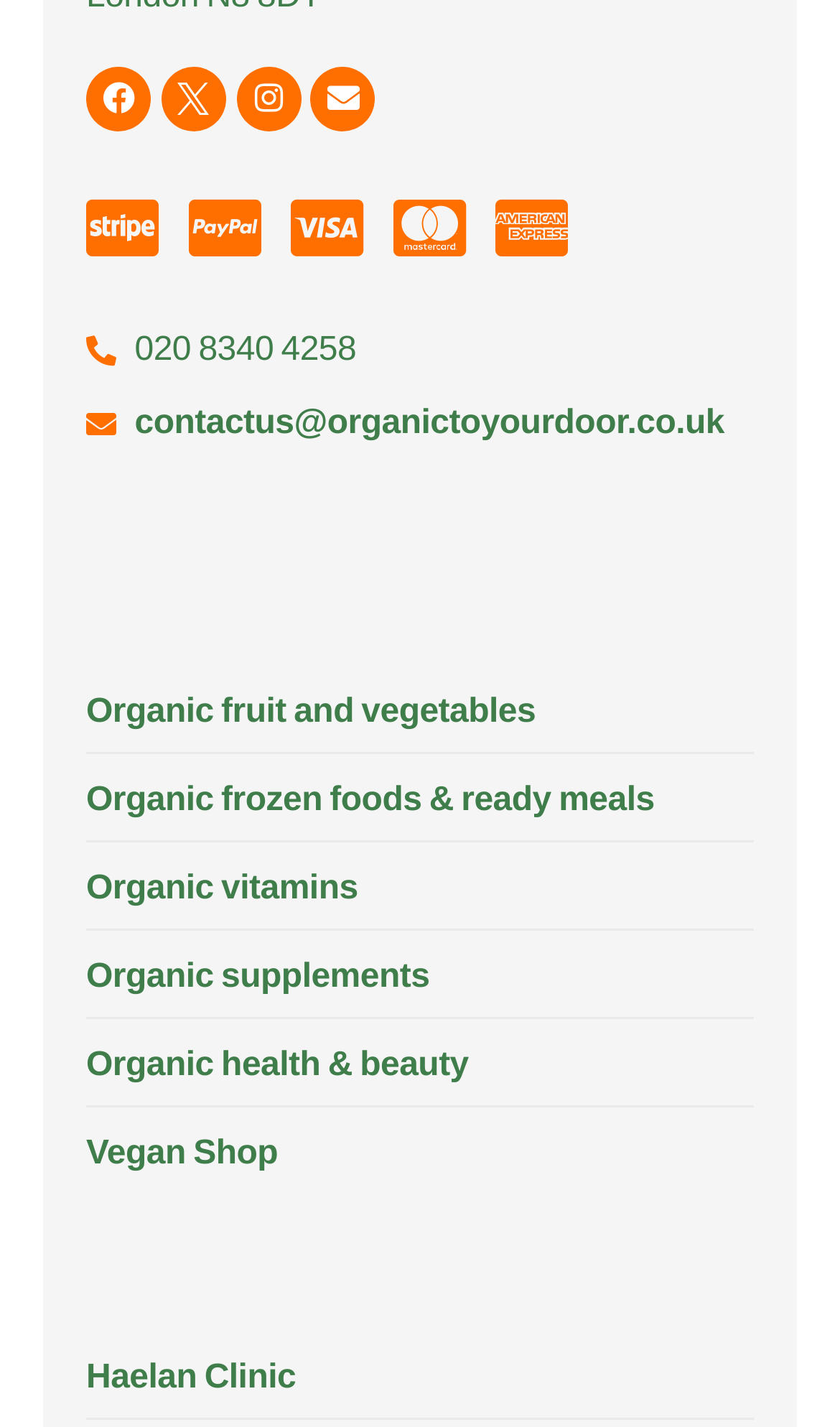Please indicate the bounding box coordinates of the element's region to be clicked to achieve the instruction: "Open Facebook page". Provide the coordinates as four float numbers between 0 and 1, i.e., [left, top, right, bottom].

[0.103, 0.047, 0.179, 0.092]